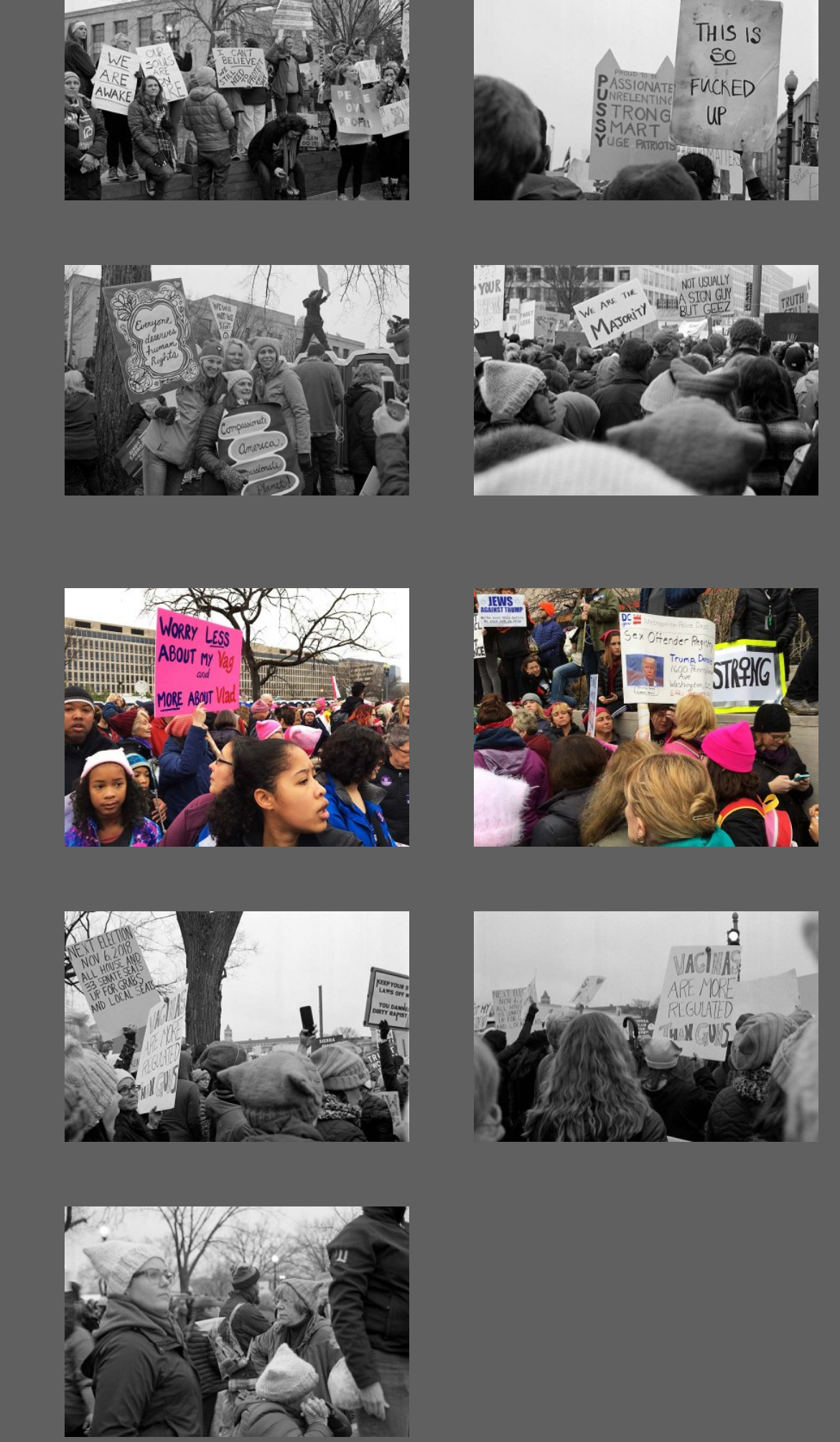Please identify the bounding box coordinates of the clickable area that will allow you to execute the instruction: "check the last image".

[0.077, 0.836, 0.487, 0.996]